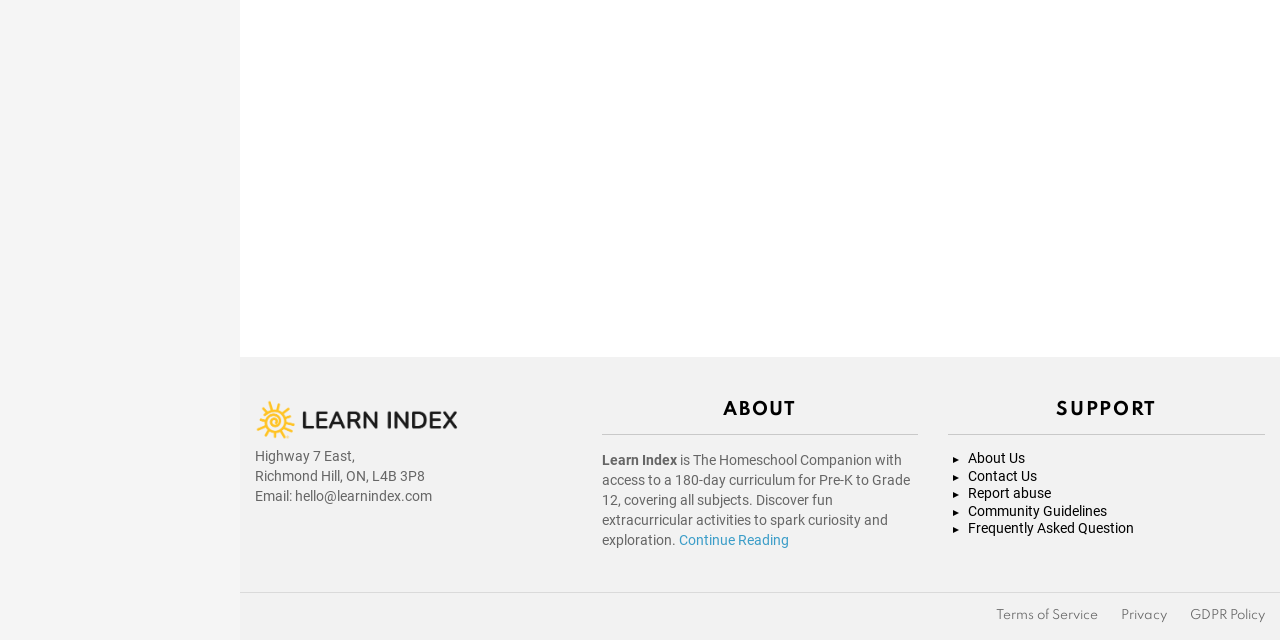Using the provided description Privacy, find the bounding box coordinates for the UI element. Provide the coordinates in (top-left x, top-left y, bottom-right x, bottom-right y) format, ensuring all values are between 0 and 1.

[0.868, 0.95, 0.92, 0.973]